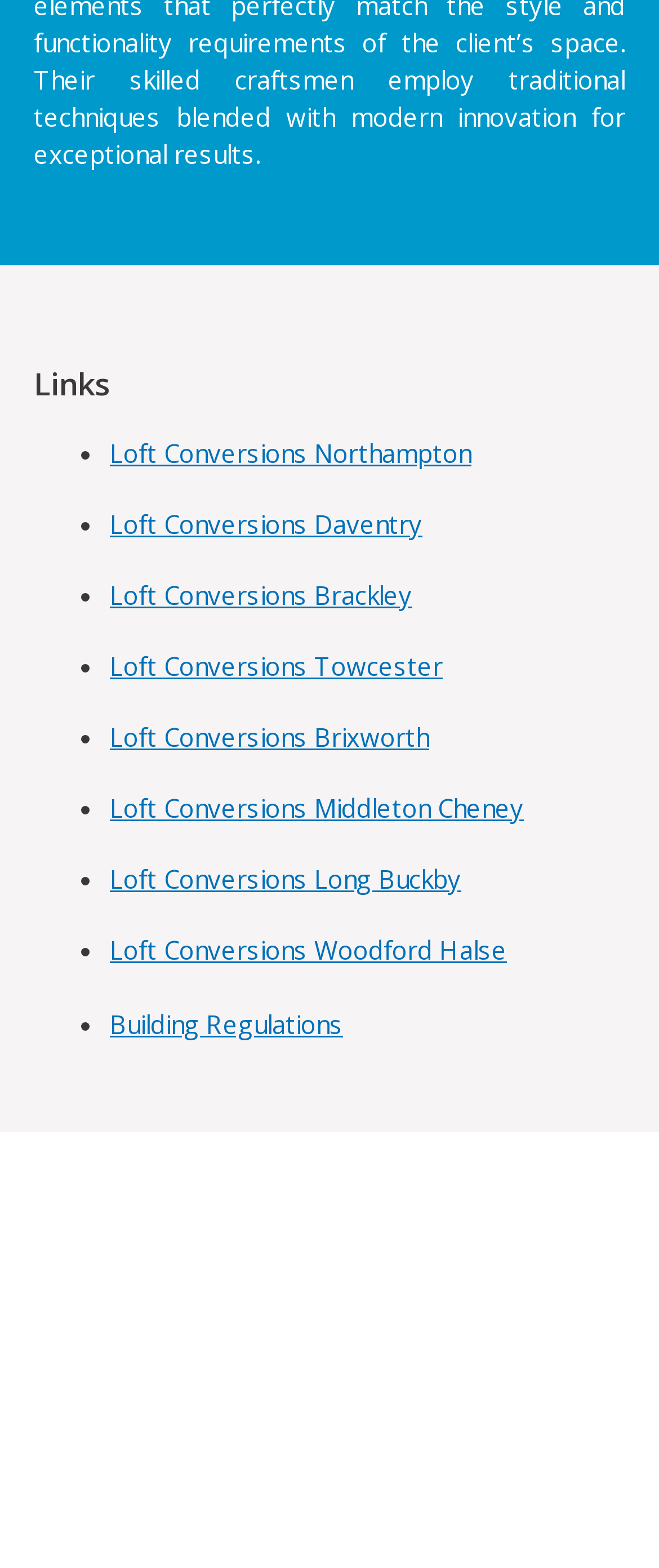Can you look at the image and give a comprehensive answer to the question:
How many links are listed under 'Links'?

I counted the number of links listed under the 'Links' heading, which are 'Loft Conversions Northampton', 'Loft Conversions Daventry', 'Loft Conversions Brackley', 'Loft Conversions Towcester', 'Loft Conversions Brixworth', 'Loft Conversions Middleton Cheney', 'Loft Conversions Long Buckby', 'Loft Conversions Woodford Halse', 'Building Regulations', and found that there are 10 links in total.